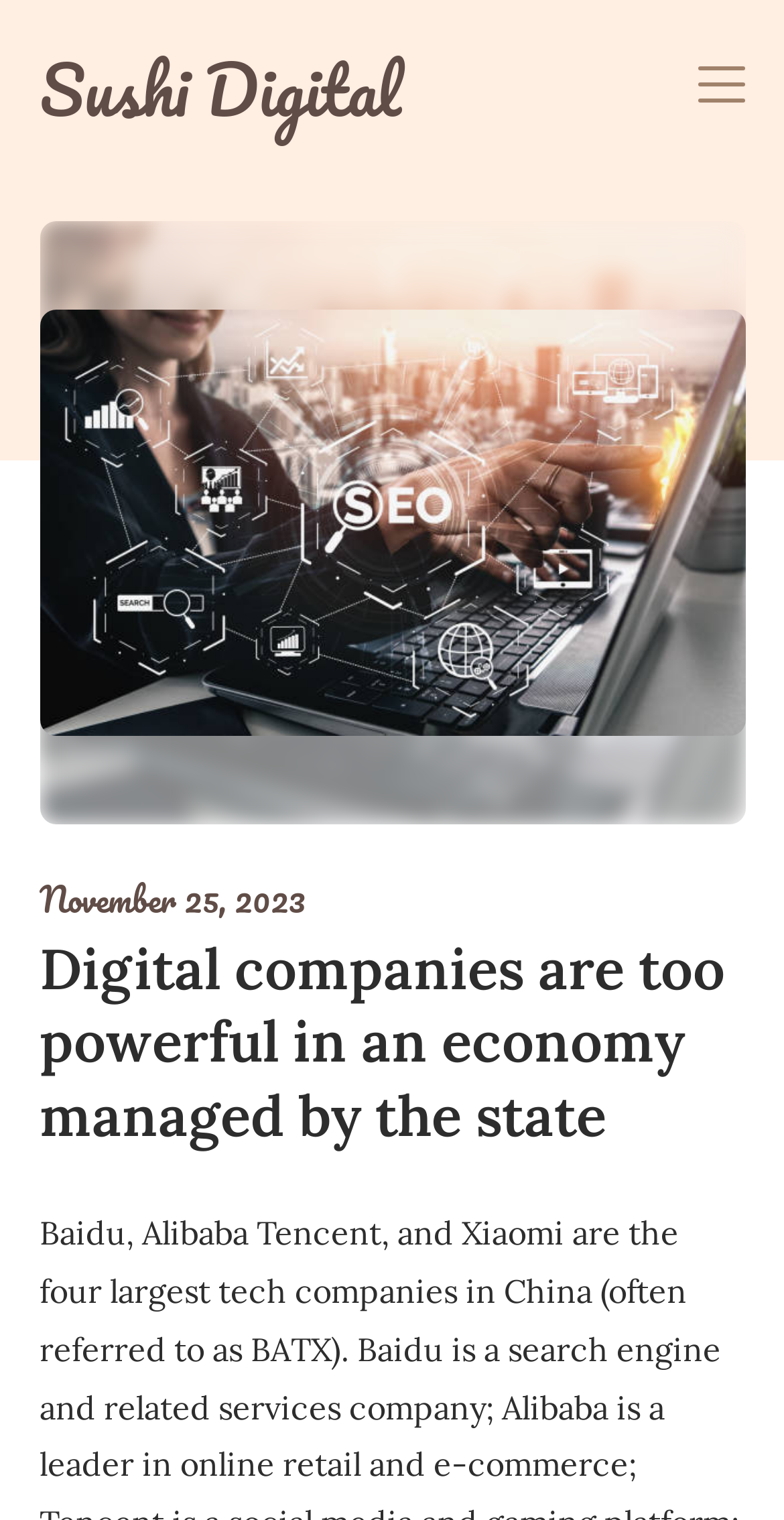With reference to the screenshot, provide a detailed response to the question below:
What is the date of the article?

I found the date of the article by looking at the link element with the text 'November 25, 2023' which is a child of the HeaderAsNonLandmark element.